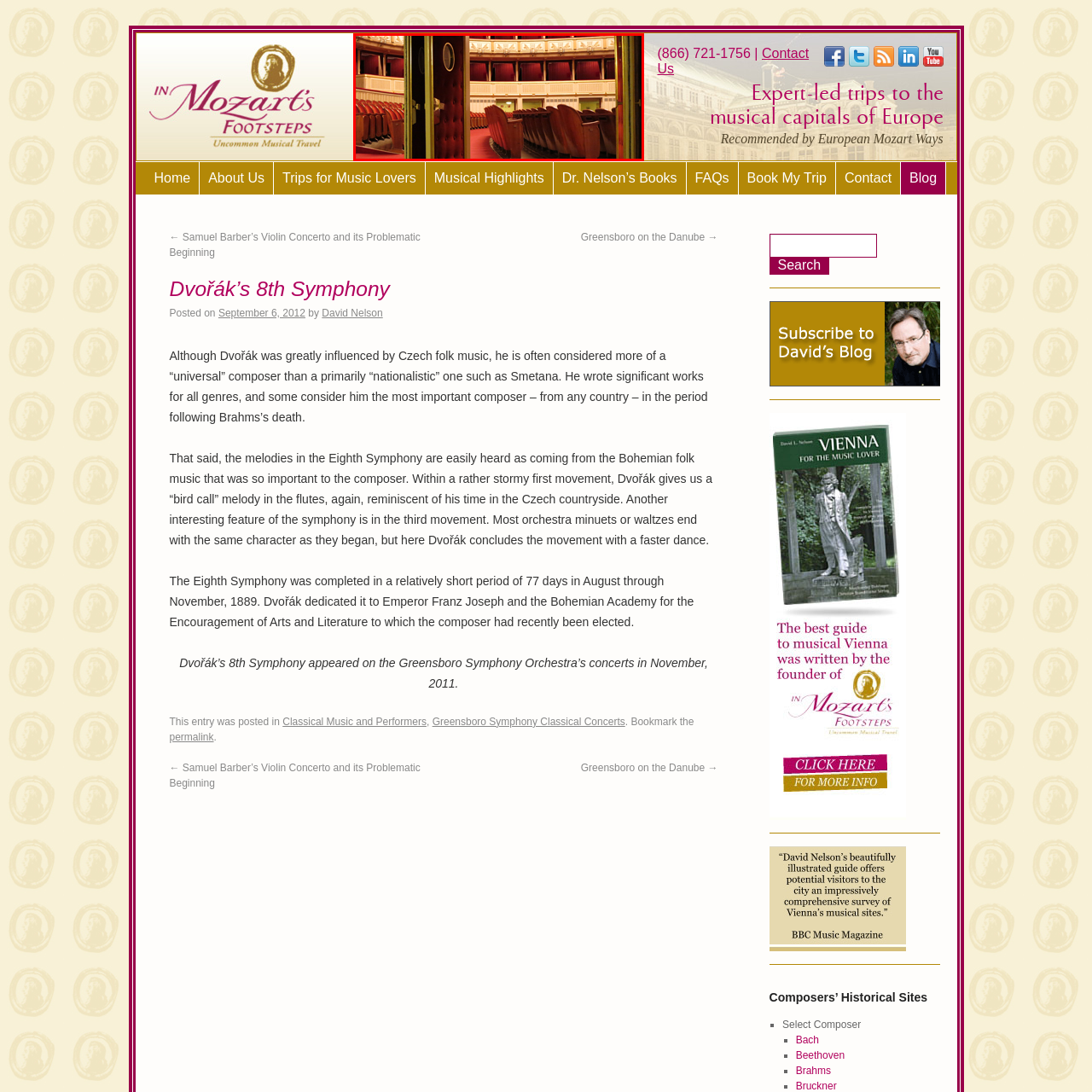Elaborate on the scene depicted inside the red bounding box.

The image showcases a stunning view of an elegant concert hall, captured from the perspective of an open door. Rich red velvet upholstery adorns the seats, accentuating the luxurious atmosphere of the venue. The curved rows of seating invite visitors into the intimate space, adorned with intricate architectural details visible on the walls and ceiling. This setting is reminiscent of grand performances and classical music events, making it a fitting representation for themes related to Dvořák’s 8th Symphony and other musical experiences. The inviting ambiance suggests a place steeped in musical history, ideal for concerts that transport audiences to the heart of Europe’s rich cultural heritage.